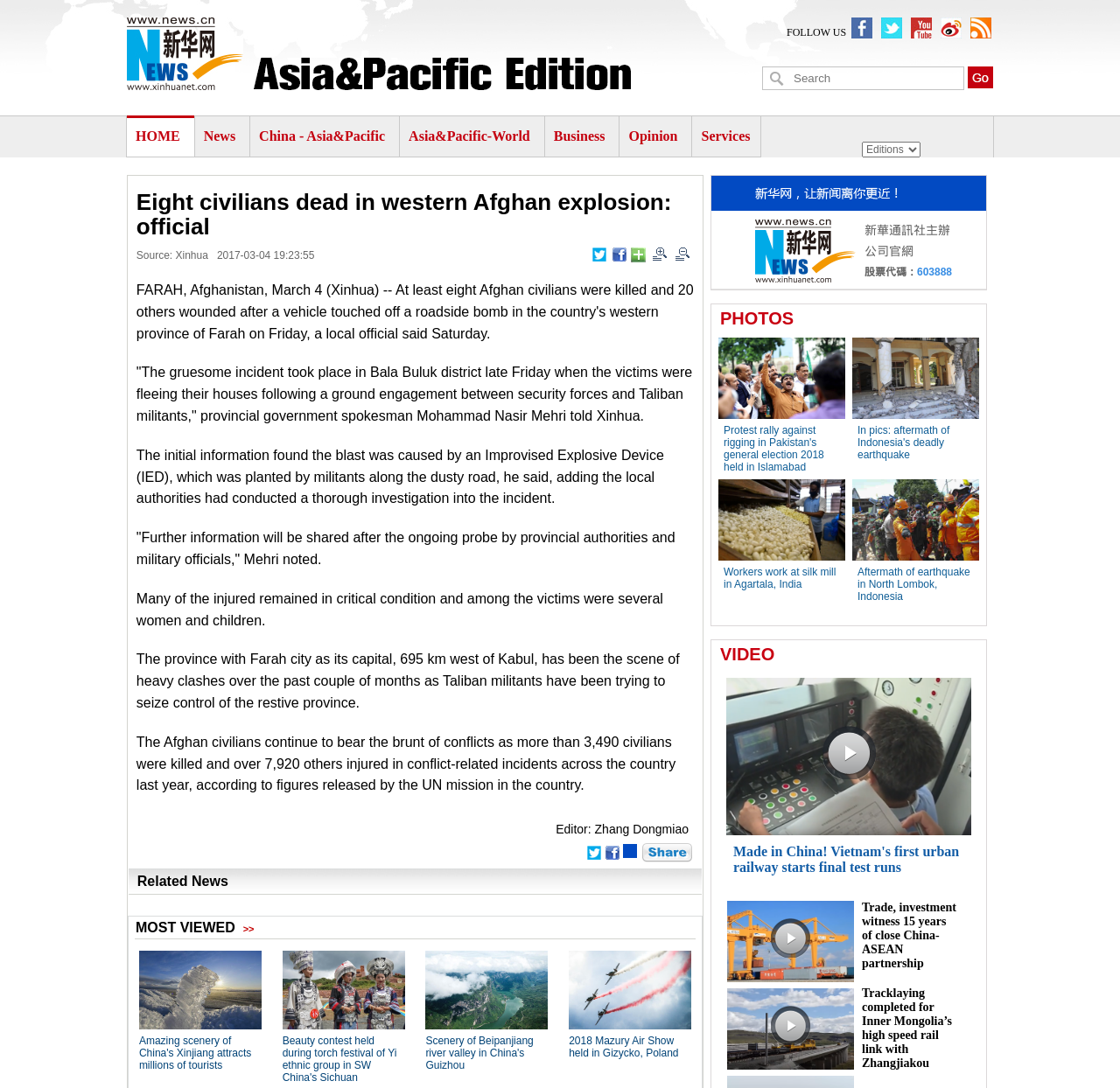Please specify the bounding box coordinates of the region to click in order to perform the following instruction: "Go to the homepage".

[0.121, 0.118, 0.161, 0.132]